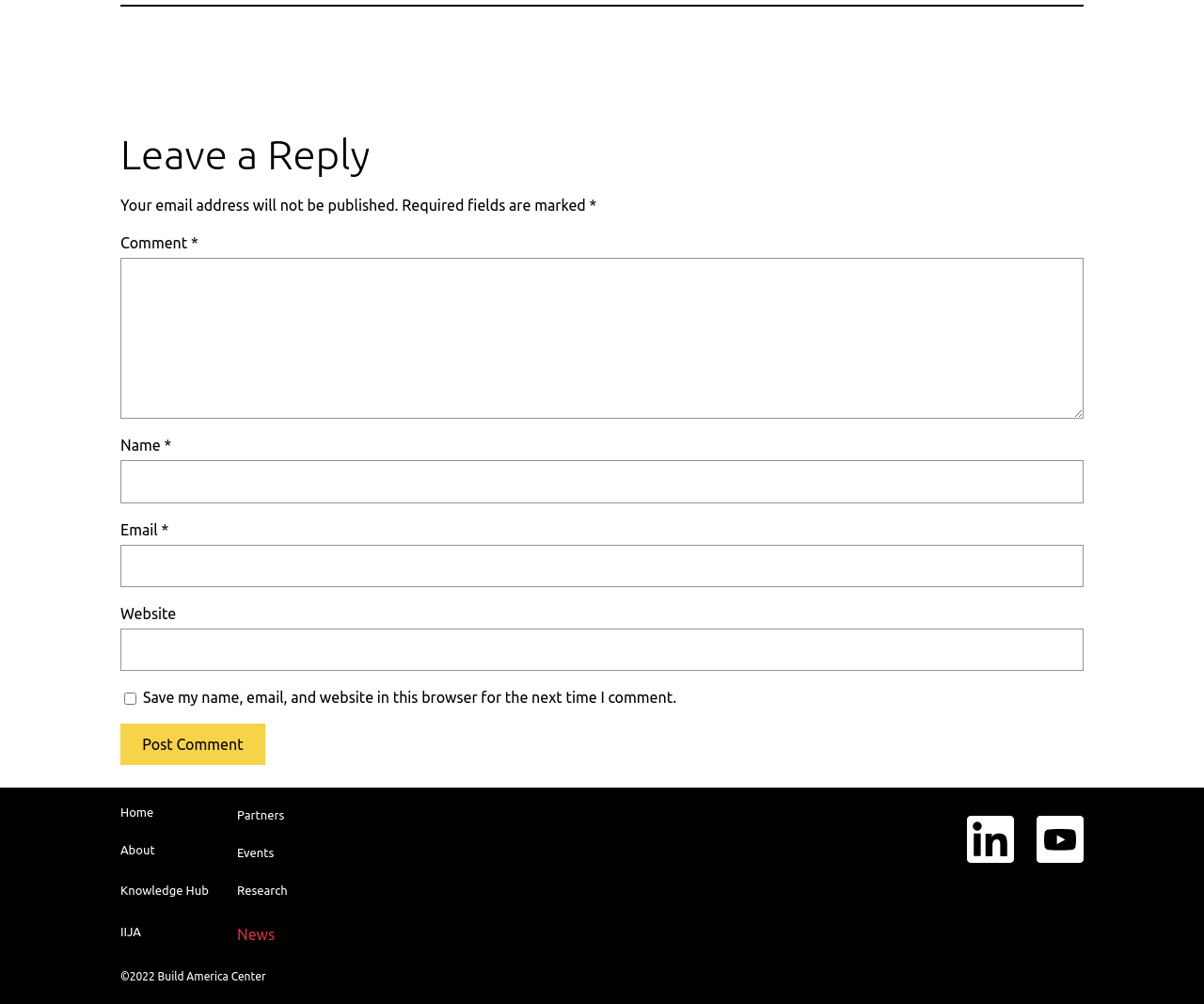Find and specify the bounding box coordinates that correspond to the clickable region for the instruction: "Leave a comment".

[0.1, 0.257, 0.9, 0.417]